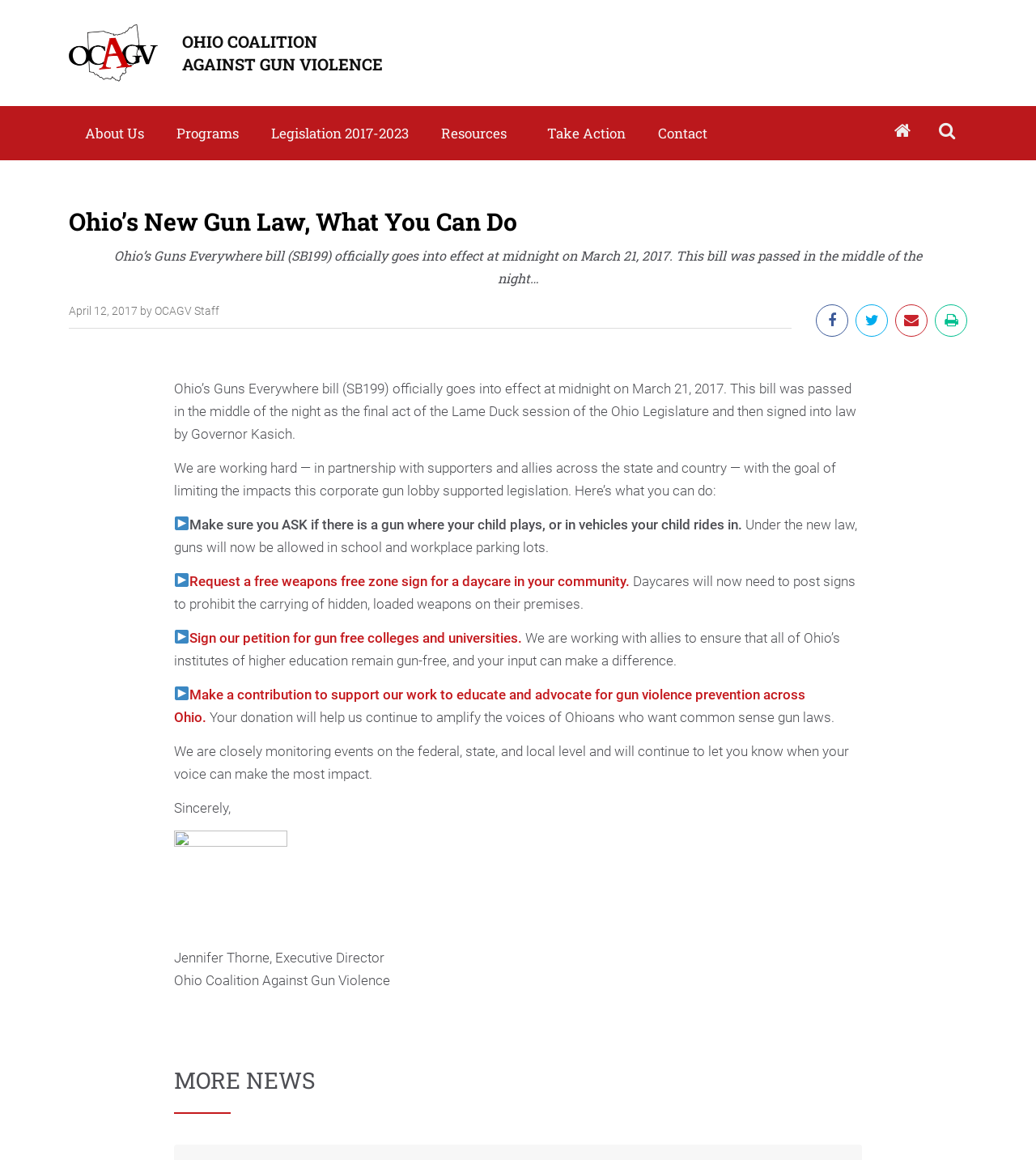What is the name of the organization?
Deliver a detailed and extensive answer to the question.

I found the answer by looking at the heading element 'OHIO COALITION AGAINST GUN VIOLENCE' and also the static text 'Ohio Coalition Against Gun Violence' at the bottom of the page, which suggests that this is the name of the organization.